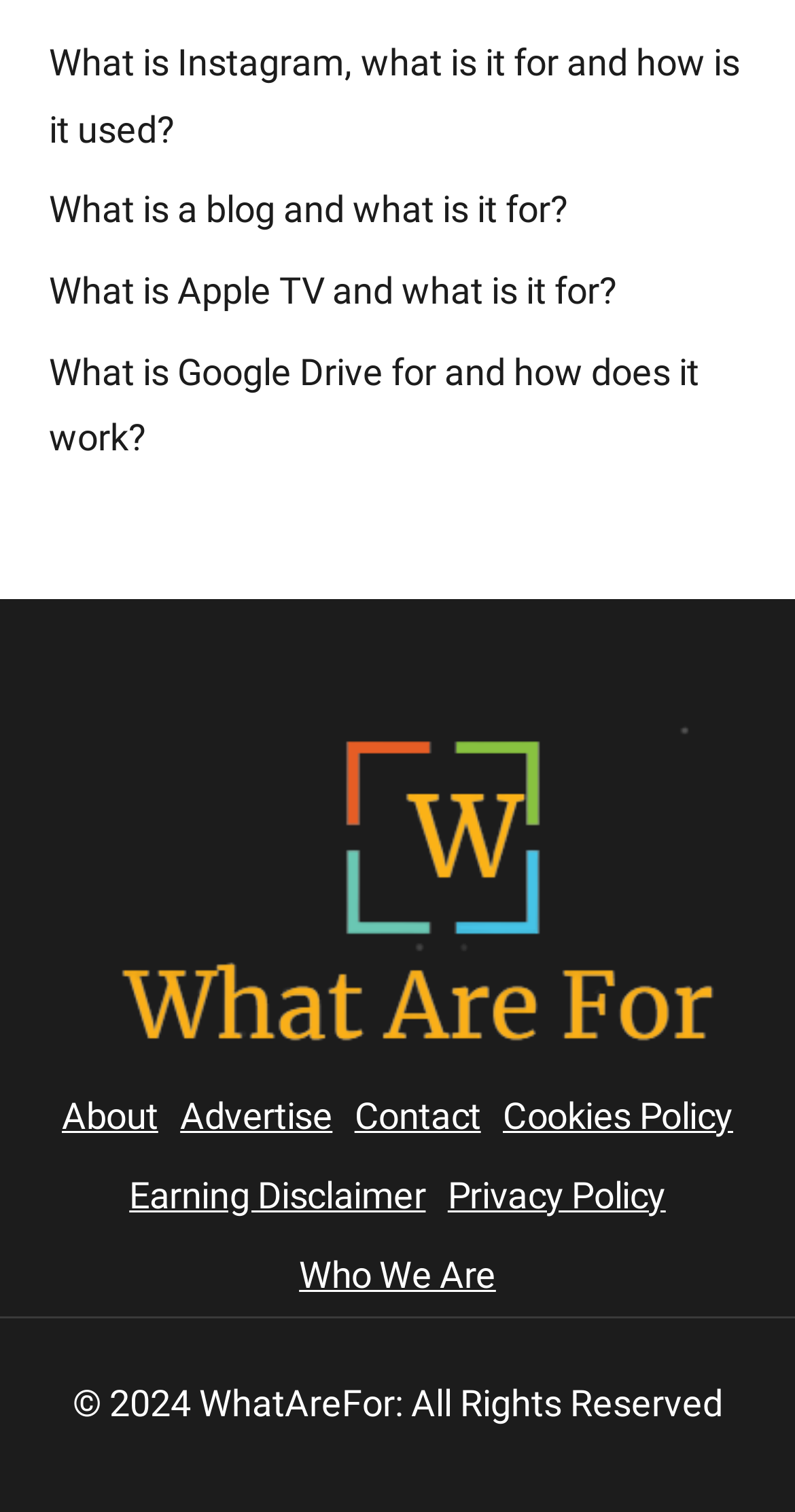What is the purpose of the links at the top?
Please provide a single word or phrase in response based on the screenshot.

Explaining concepts